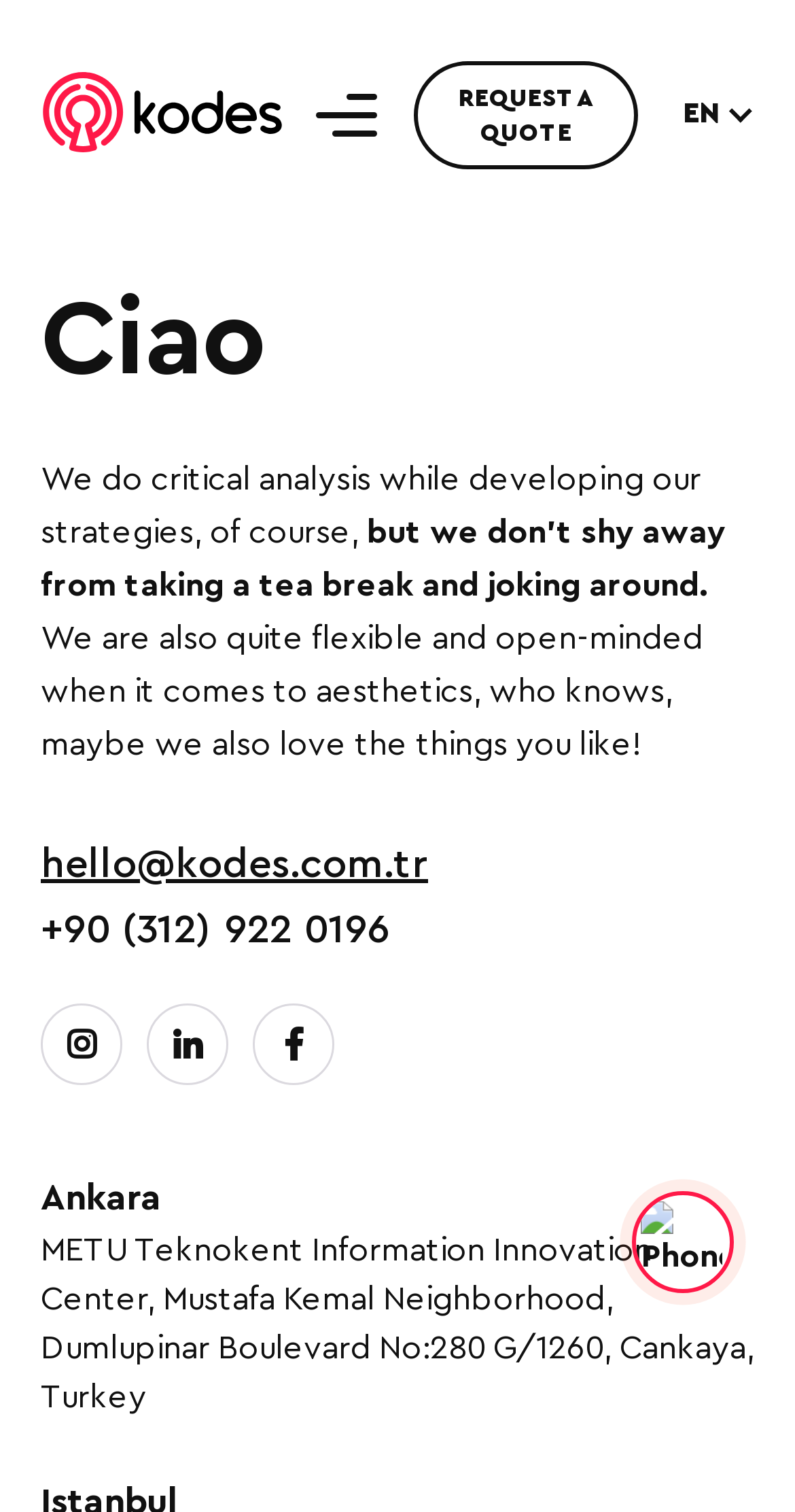Generate the title text from the webpage.

Get in touch with us!